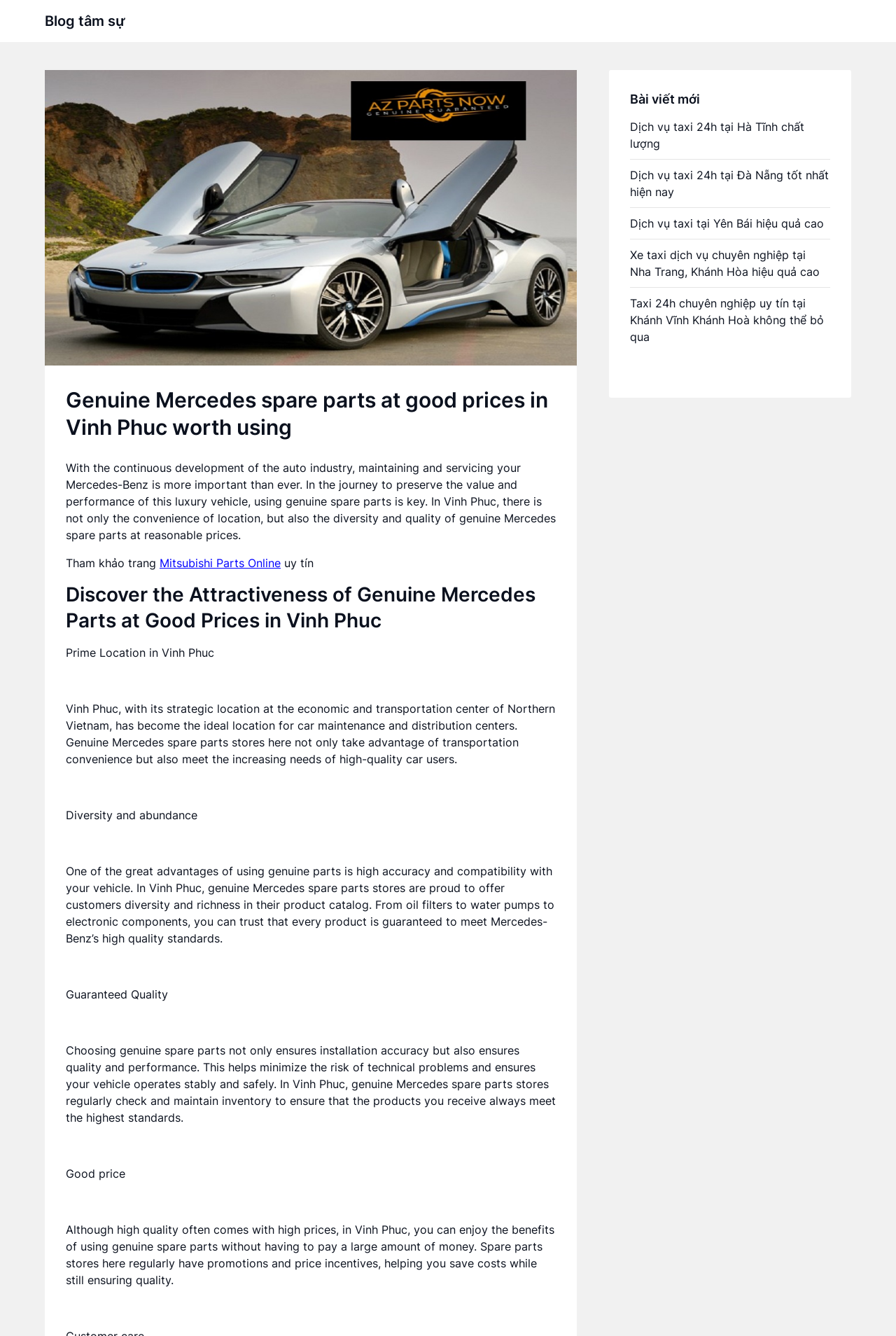Identify the text that serves as the heading for the webpage and generate it.

Genuine Mercedes spare parts at good prices in Vinh Phuc worth using